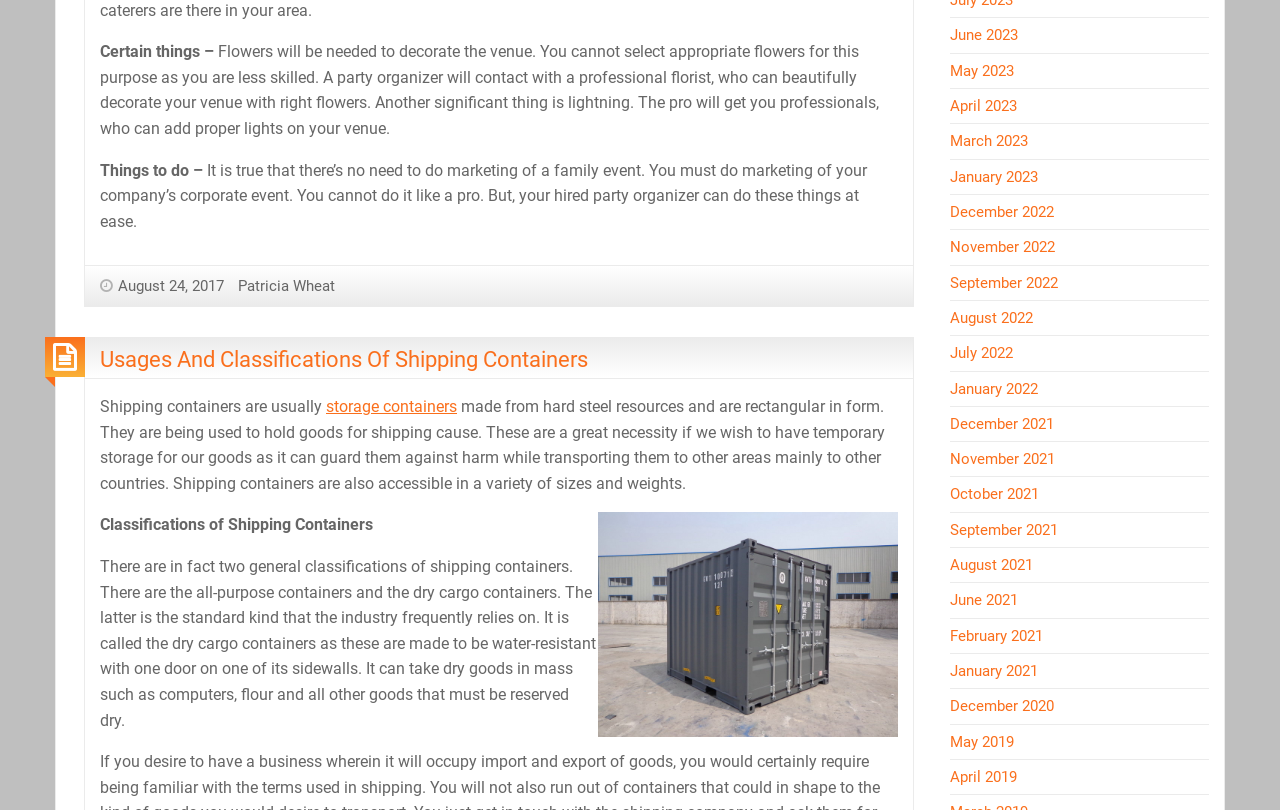Predict the bounding box coordinates of the area that should be clicked to accomplish the following instruction: "Contact the Proctor Coordinator for testing information". The bounding box coordinates should consist of four float numbers between 0 and 1, i.e., [left, top, right, bottom].

None